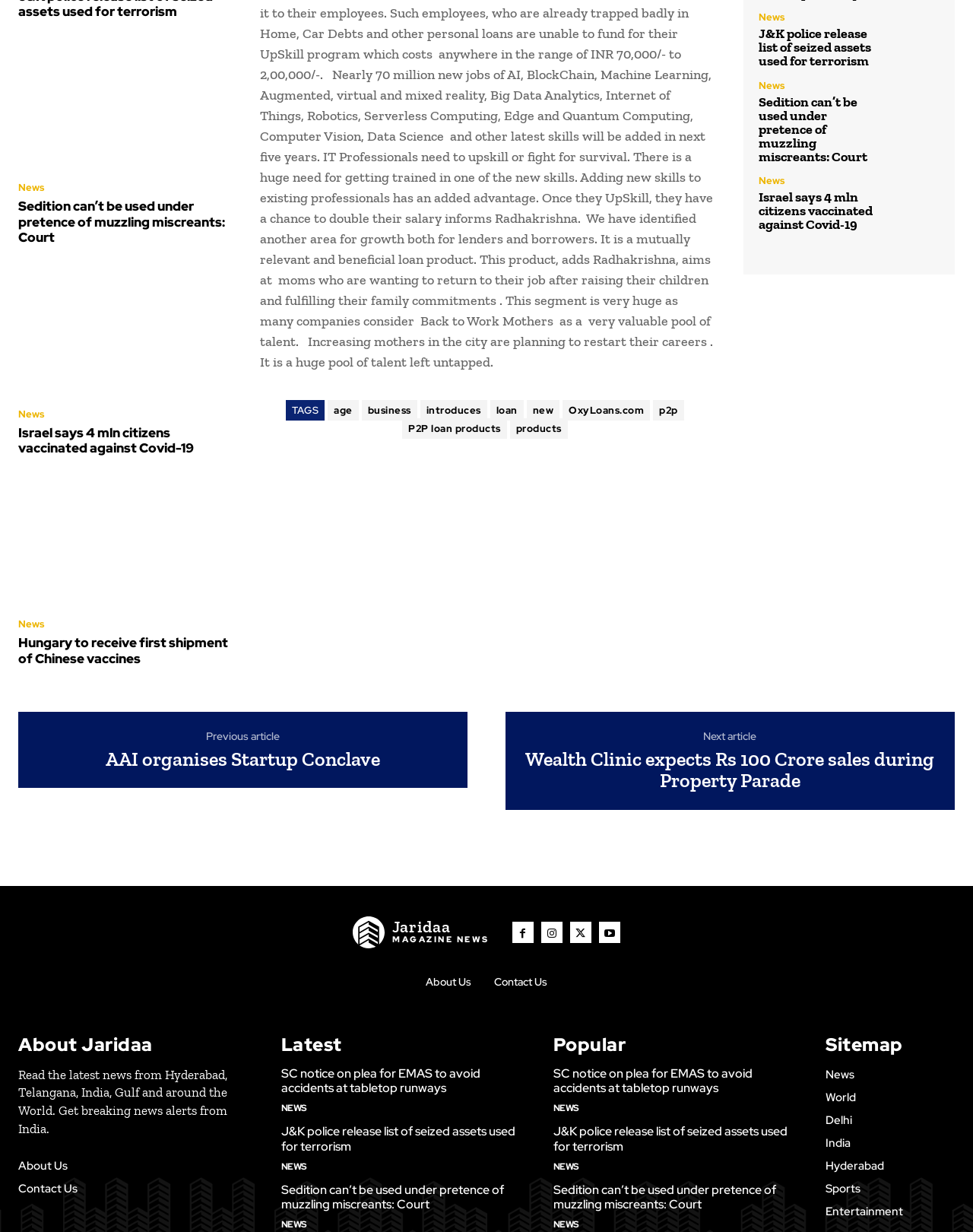Extract the bounding box coordinates for the described element: "P2P loan products". The coordinates should be represented as four float numbers between 0 and 1: [left, top, right, bottom].

[0.413, 0.34, 0.521, 0.356]